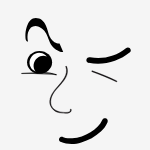What is the purpose of the visual?
Based on the visual, give a brief answer using one word or a short phrase.

To encourage critical thinking